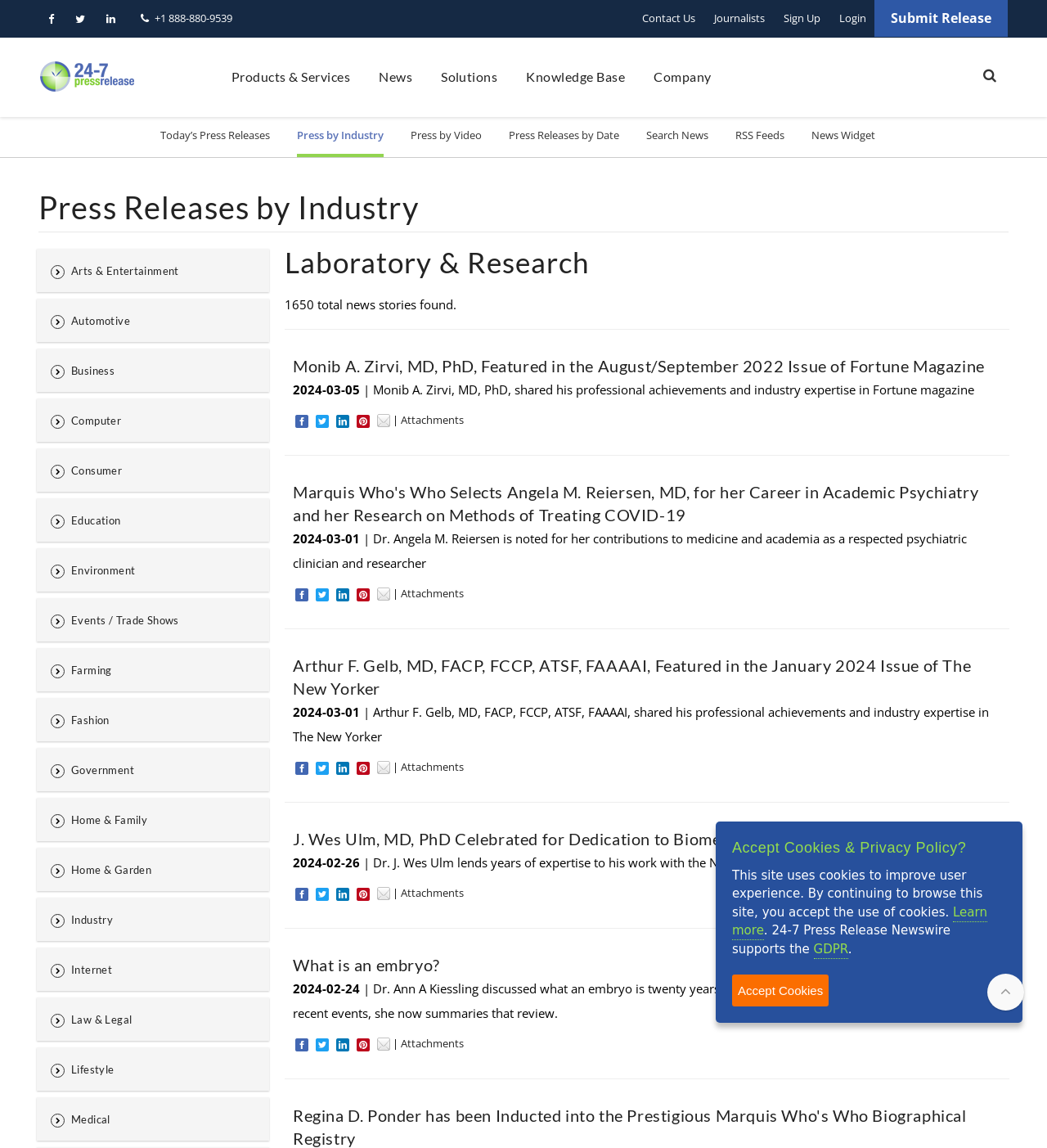Determine the bounding box for the UI element that matches this description: "Press by Industry".

[0.283, 0.102, 0.366, 0.137]